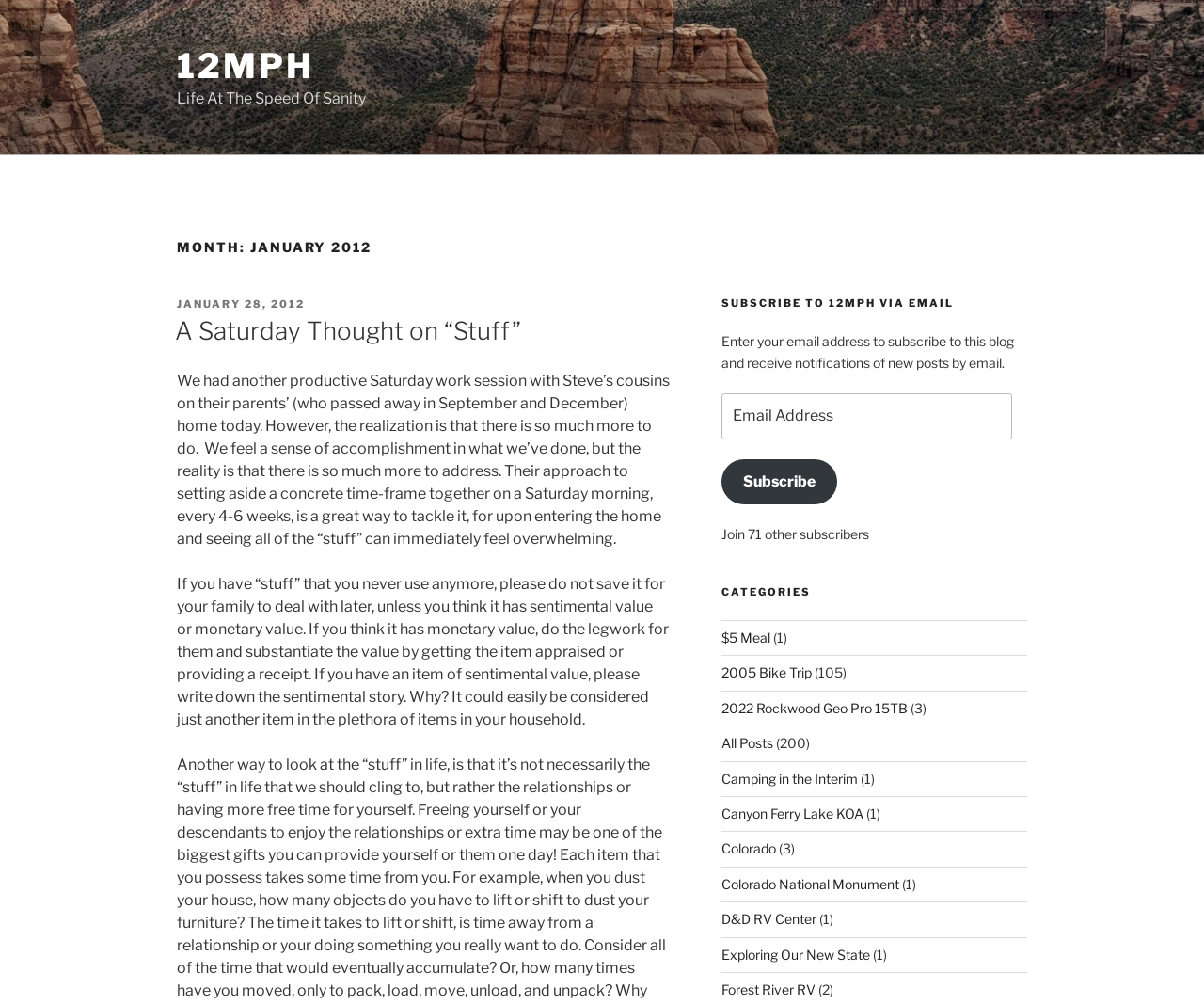How many subscribers does the blog have?
Please answer the question with a single word or phrase, referencing the image.

71